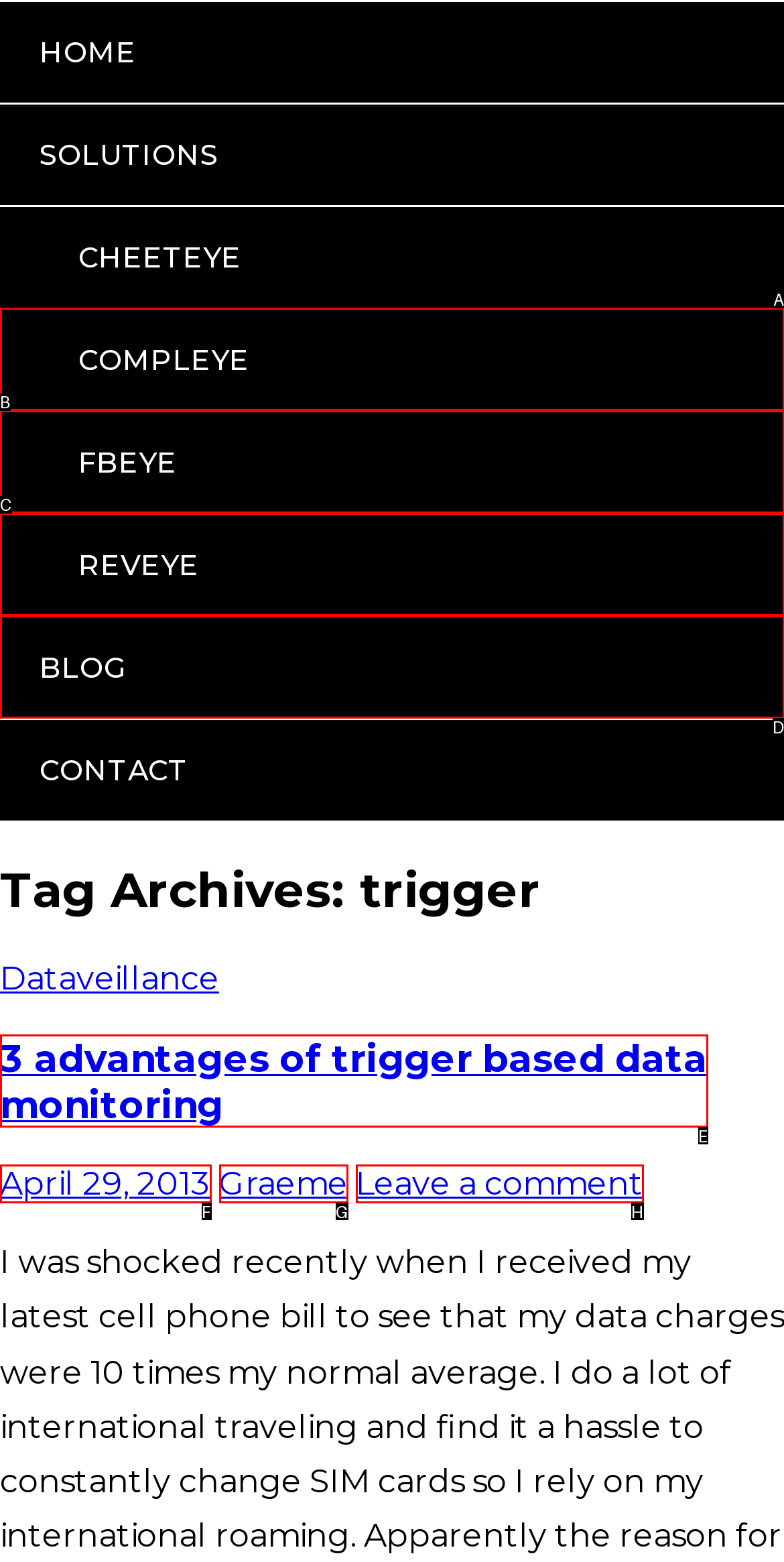From the given options, choose the one to complete the task: Click on the link to read the article 'Why Is DJ Vlad Under Fire For His Drake-Kendrick Comments?'
Indicate the letter of the correct option.

None